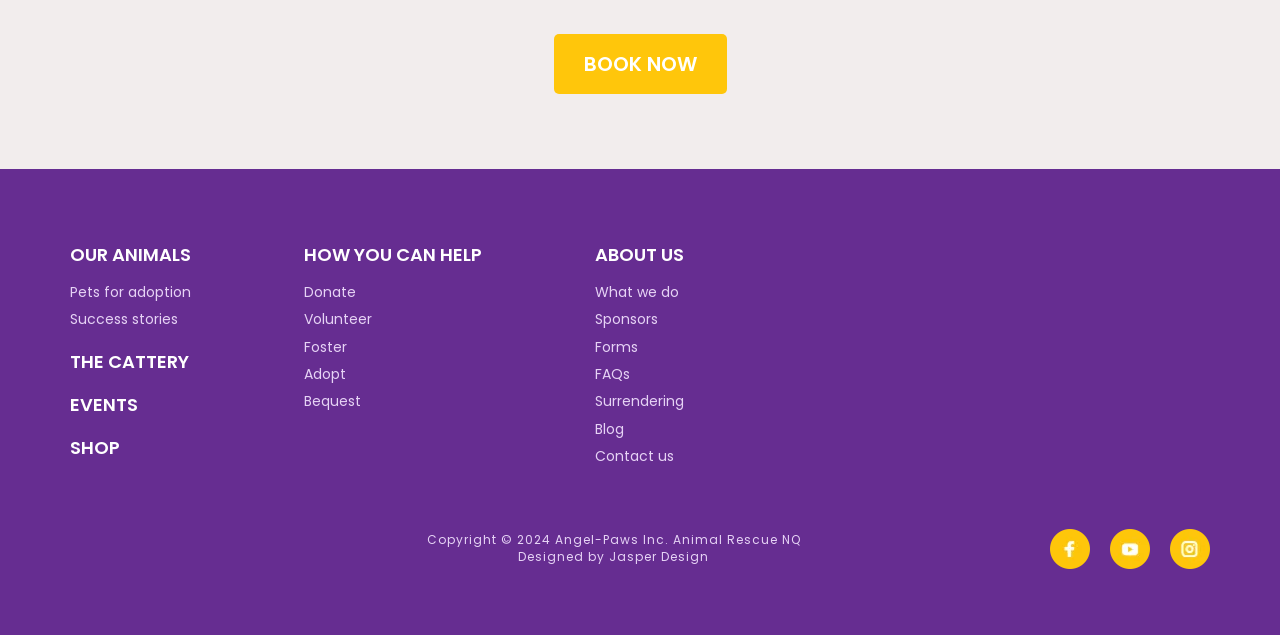Find the bounding box coordinates of the clickable region needed to perform the following instruction: "Follow on facebook". The coordinates should be provided as four float numbers between 0 and 1, i.e., [left, top, right, bottom].

[0.82, 0.833, 0.852, 0.896]